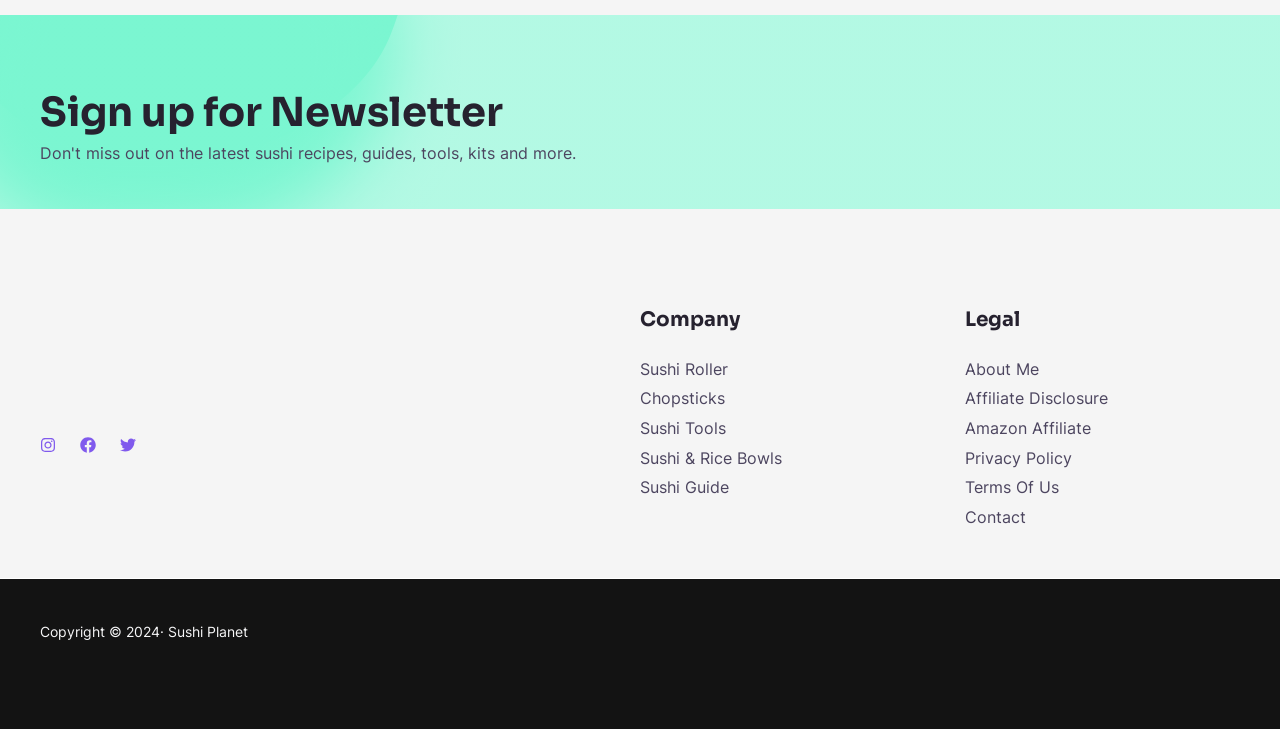Using the information shown in the image, answer the question with as much detail as possible: What is the year of the copyright?

I found a StaticText element with the text 'Copyright © 2024· Sushi Planet', indicating that the year of the copyright is 2024.